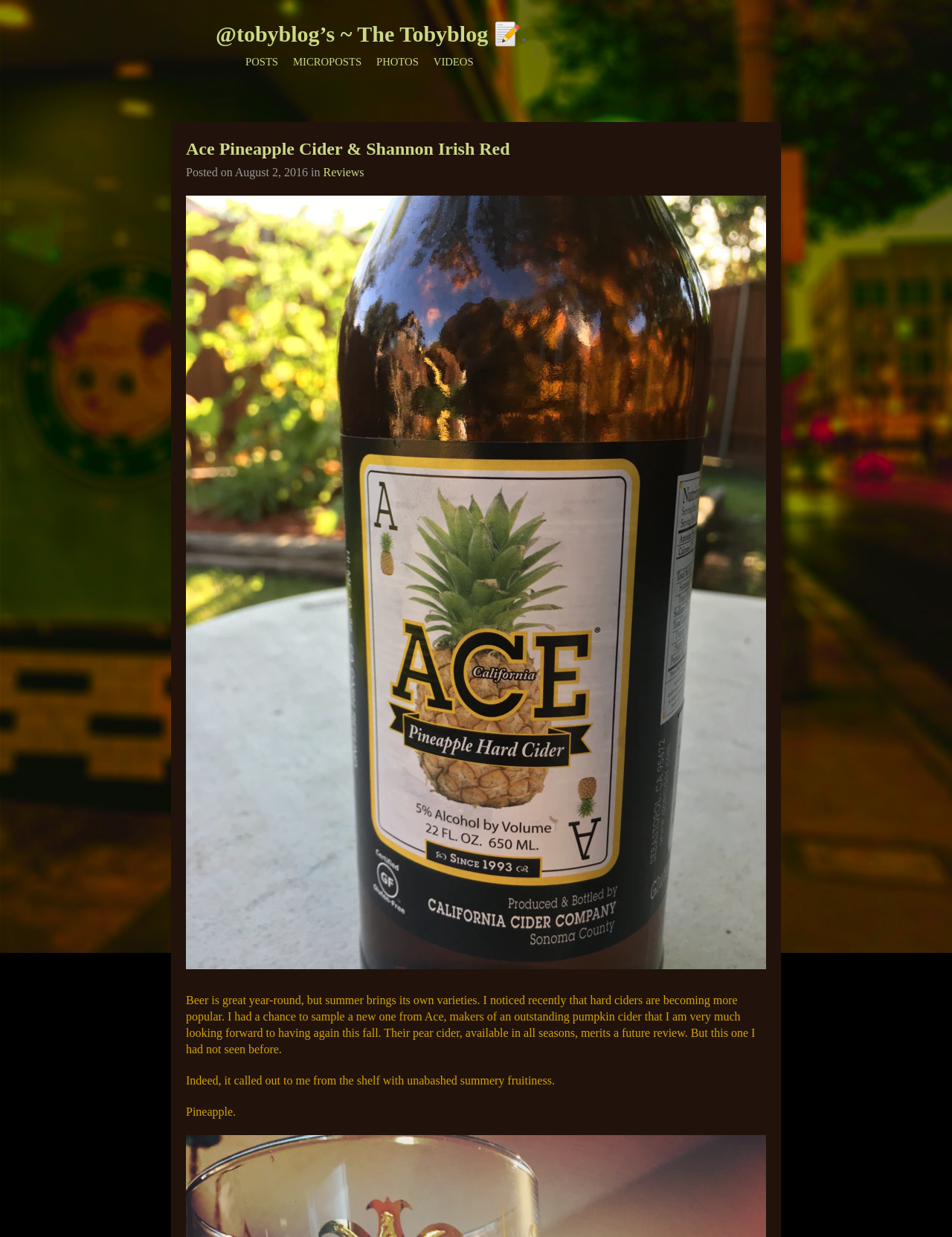Determine the bounding box coordinates for the area that should be clicked to carry out the following instruction: "Search".

None